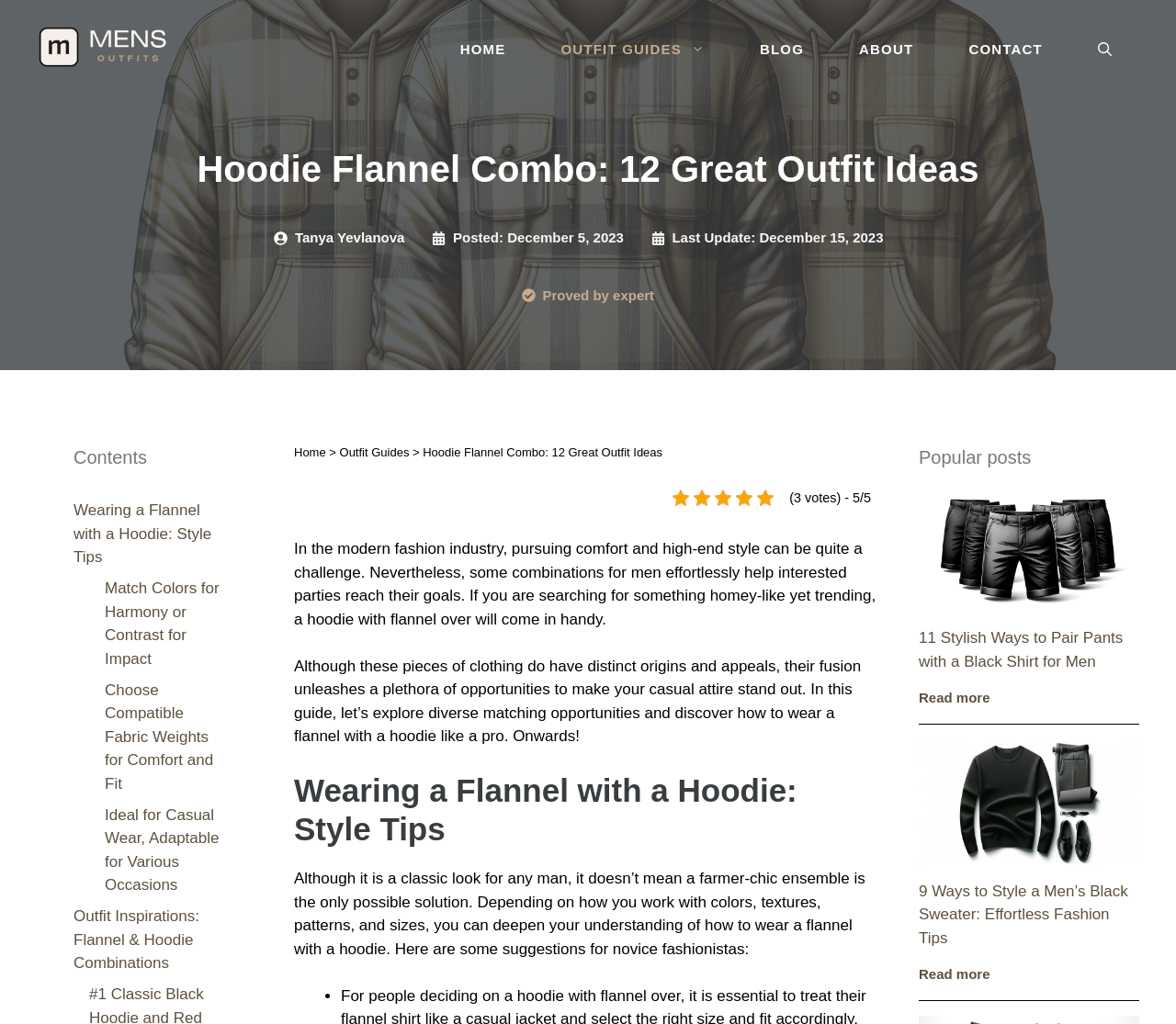Determine the bounding box coordinates for the area that should be clicked to carry out the following instruction: "Read the 'Wearing a Flannel with a Hoodie: Style Tips' article".

[0.25, 0.753, 0.75, 0.829]